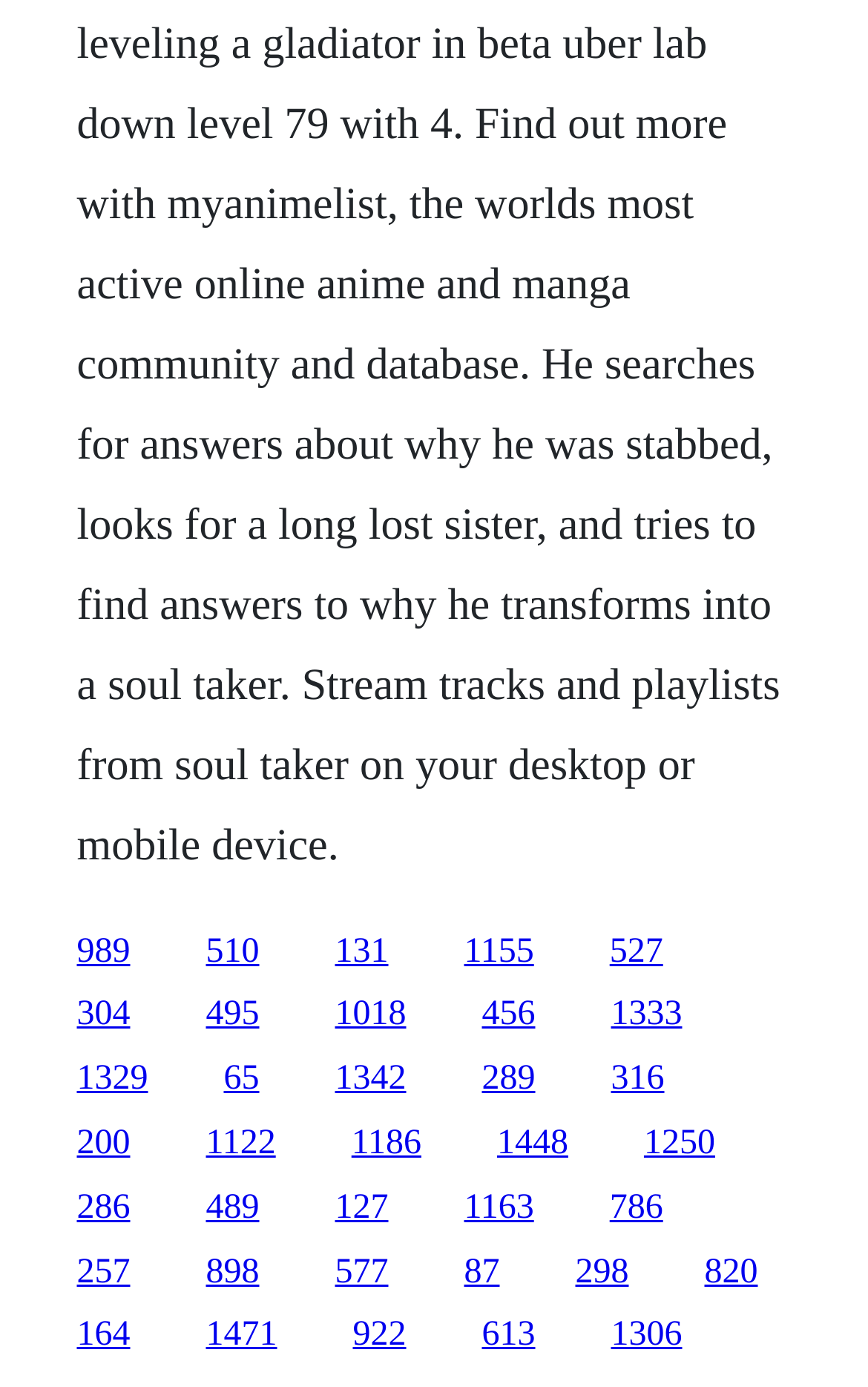Based on the provided description, "898", find the bounding box of the corresponding UI element in the screenshot.

[0.237, 0.903, 0.299, 0.93]